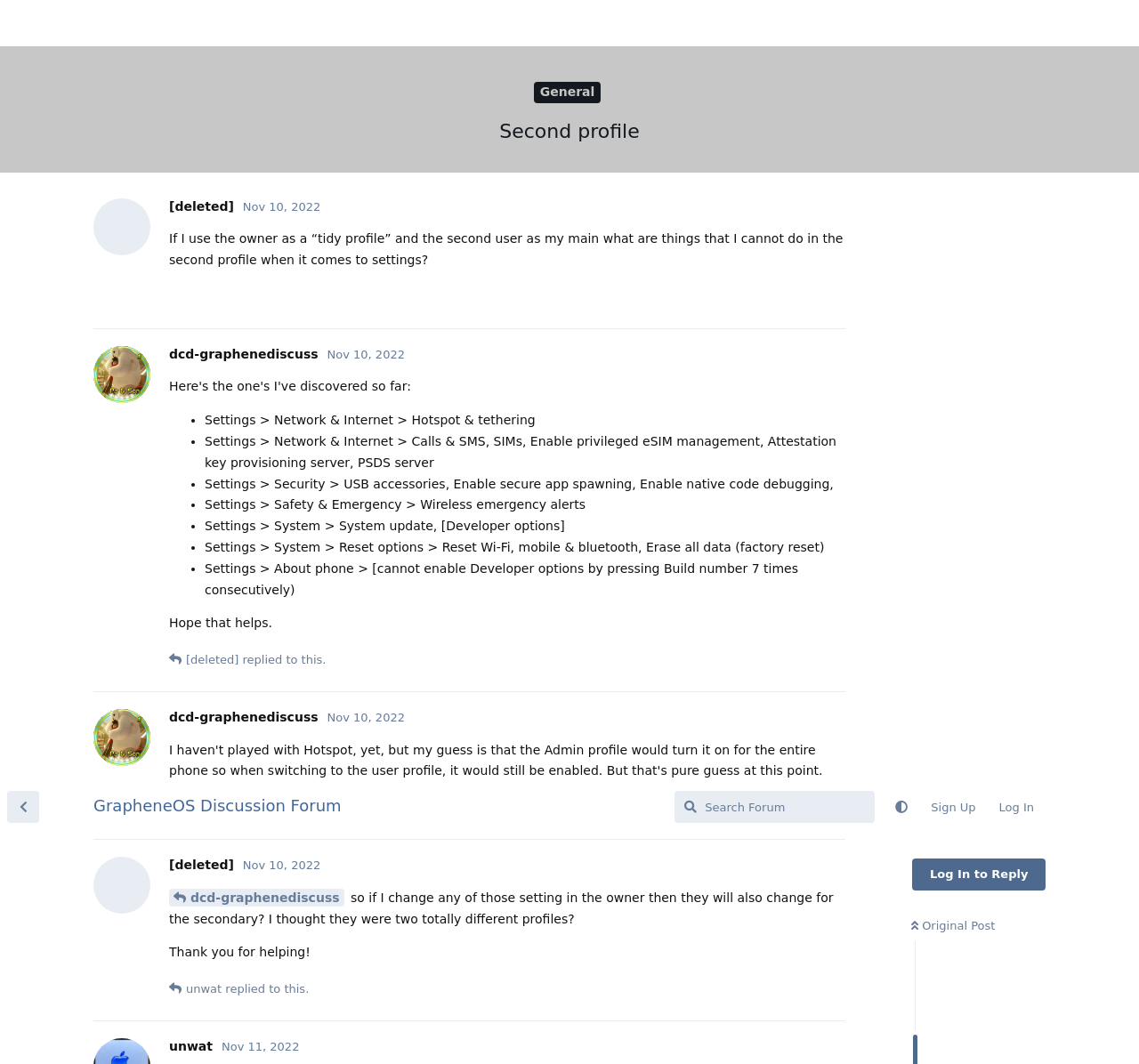Please provide the bounding box coordinates for the UI element as described: "Reply". The coordinates must be four floats between 0 and 1, represented as [left, top, right, bottom].

[0.694, 0.006, 0.742, 0.036]